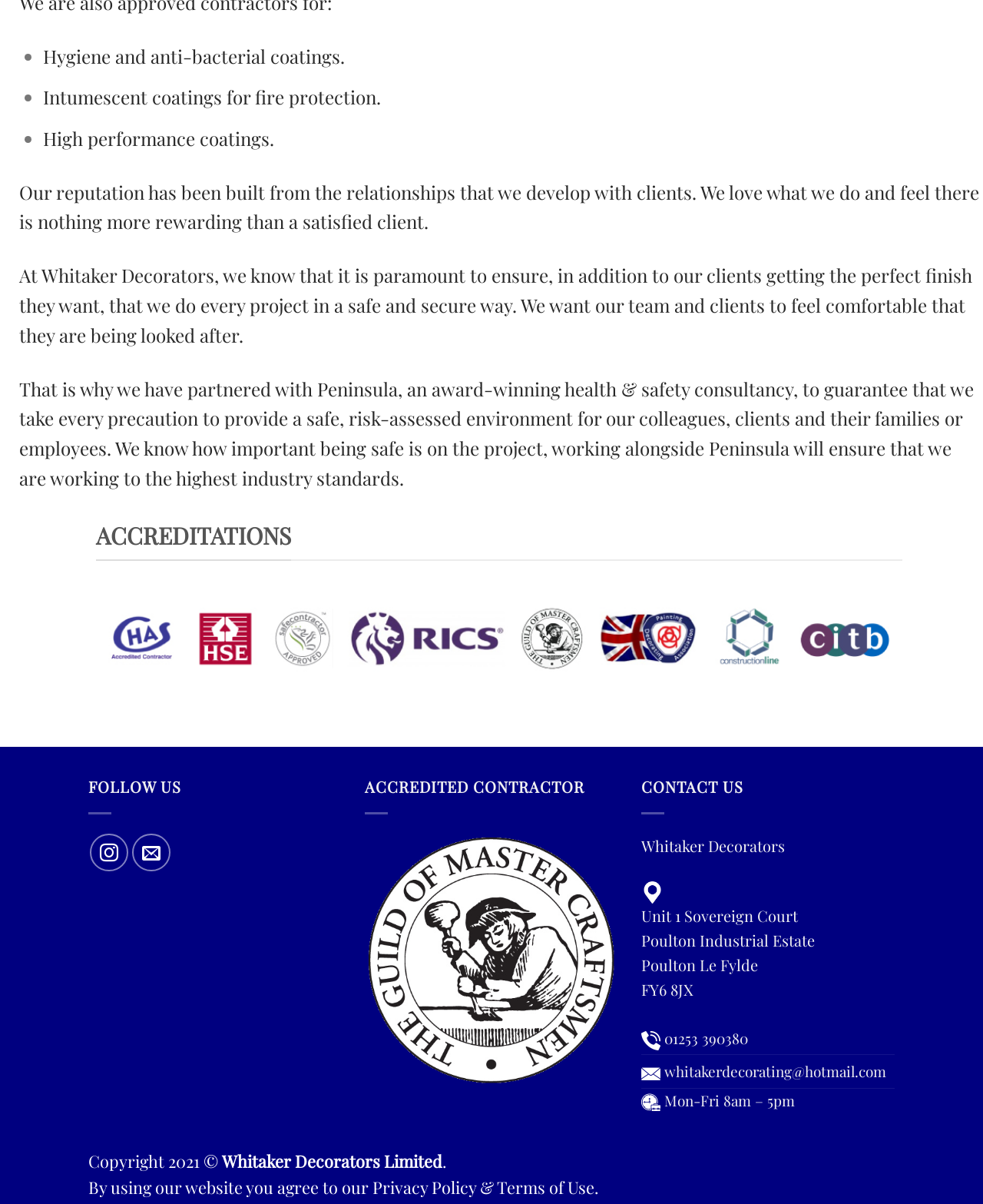Find the bounding box coordinates for the HTML element specified by: "parent_node: ACCREDITED CONTRACTOR".

[0.371, 0.785, 0.629, 0.805]